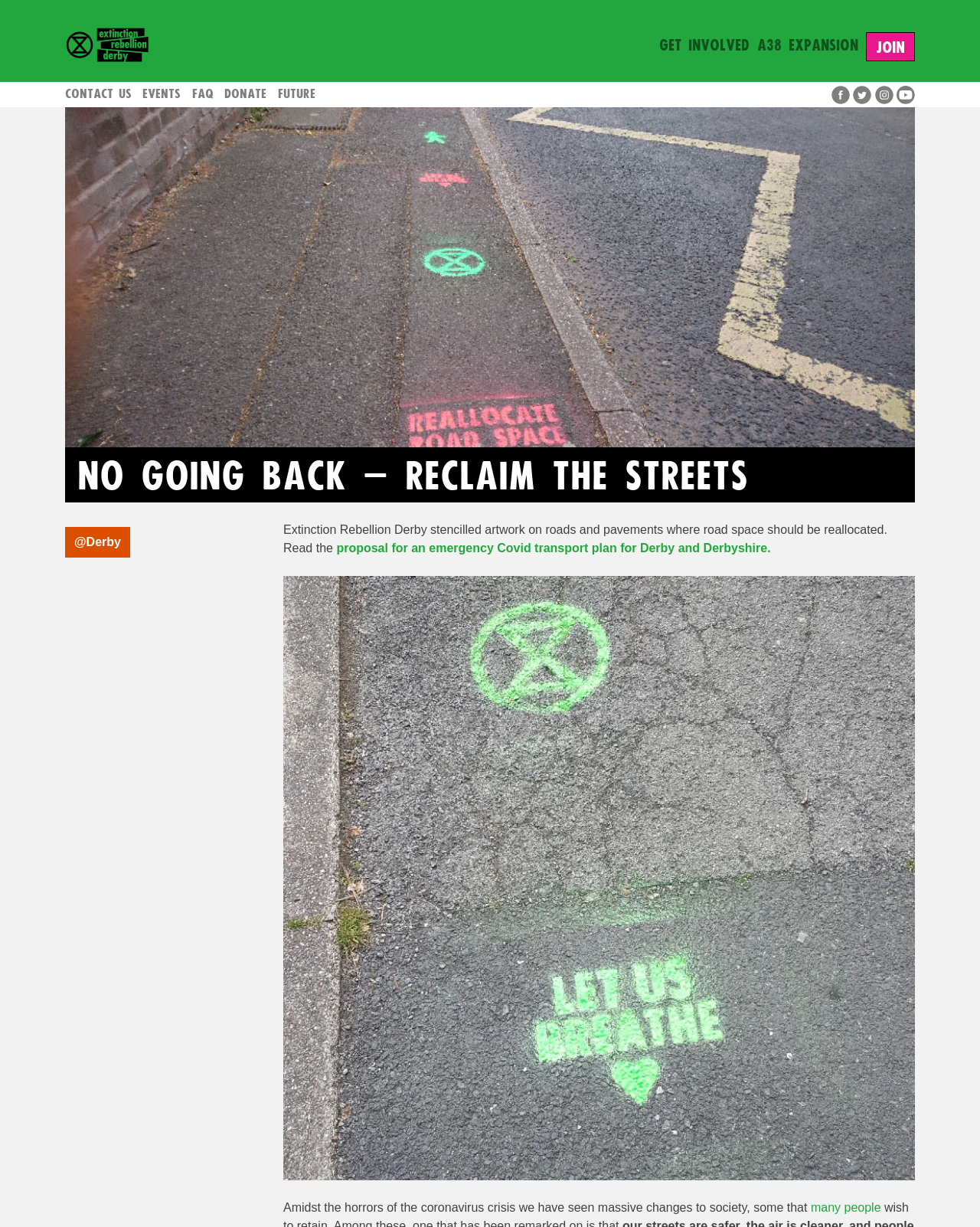Determine the bounding box coordinates of the region to click in order to accomplish the following instruction: "Read about the proposal for an emergency Covid transport plan". Provide the coordinates as four float numbers between 0 and 1, specifically [left, top, right, bottom].

[0.343, 0.441, 0.786, 0.452]